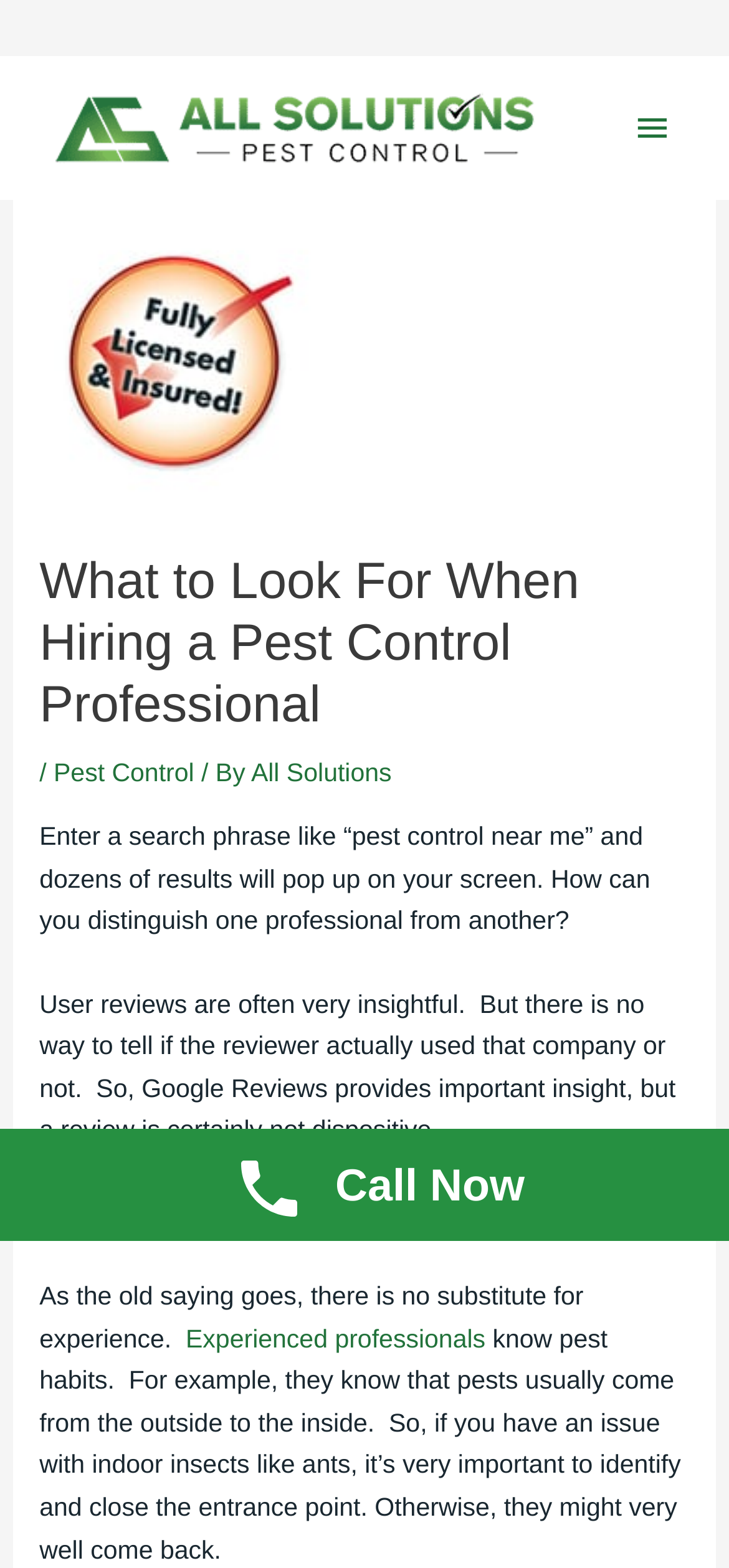What is the purpose of identifying and closing the entrance point?
Carefully analyze the image and provide a detailed answer to the question.

According to the webpage, identifying and closing the entrance point is important because if you have an issue with indoor insects like ants, they might very well come back if you don't close the entrance point.